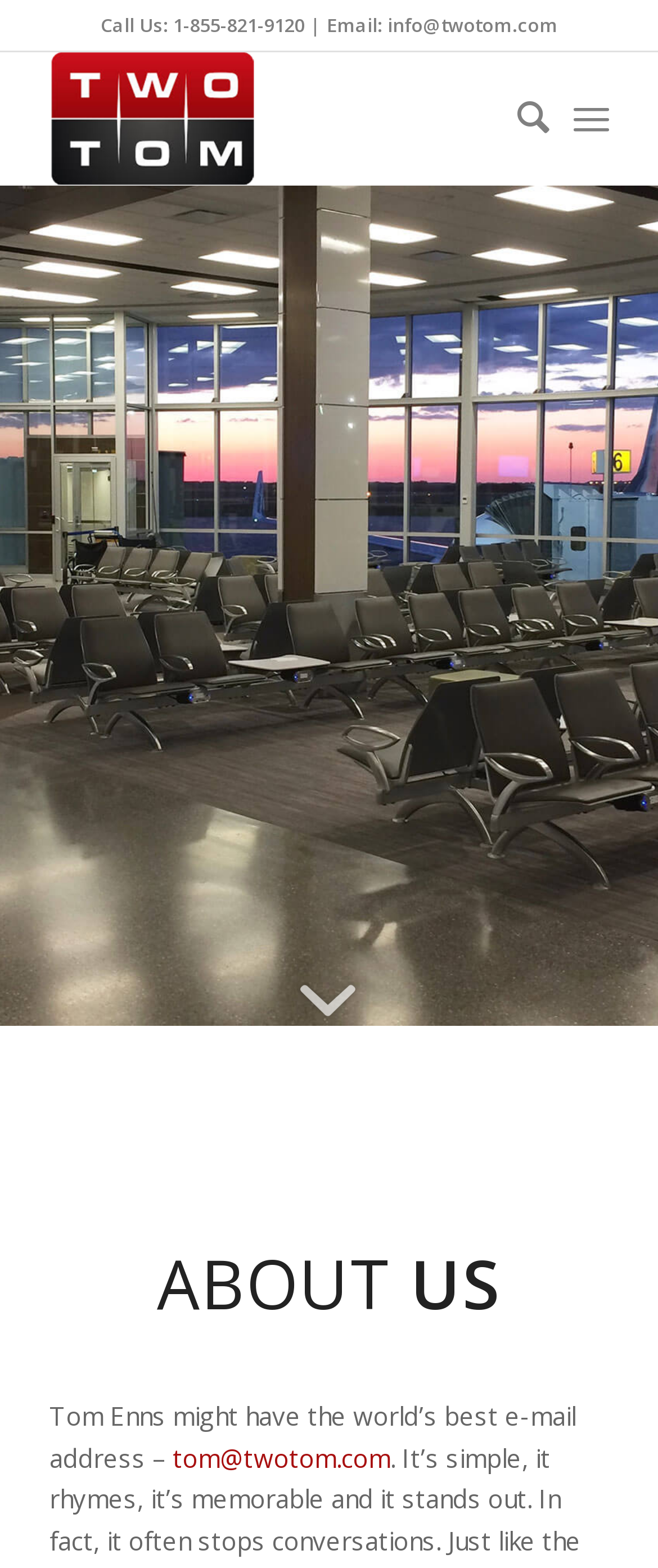What is the email address mentioned?
Please respond to the question with a detailed and thorough explanation.

I found the email address by reading the text in the main section of the webpage, where it says 'Tom Enns might have the world’s best e-mail address - tom@twotom.com'.